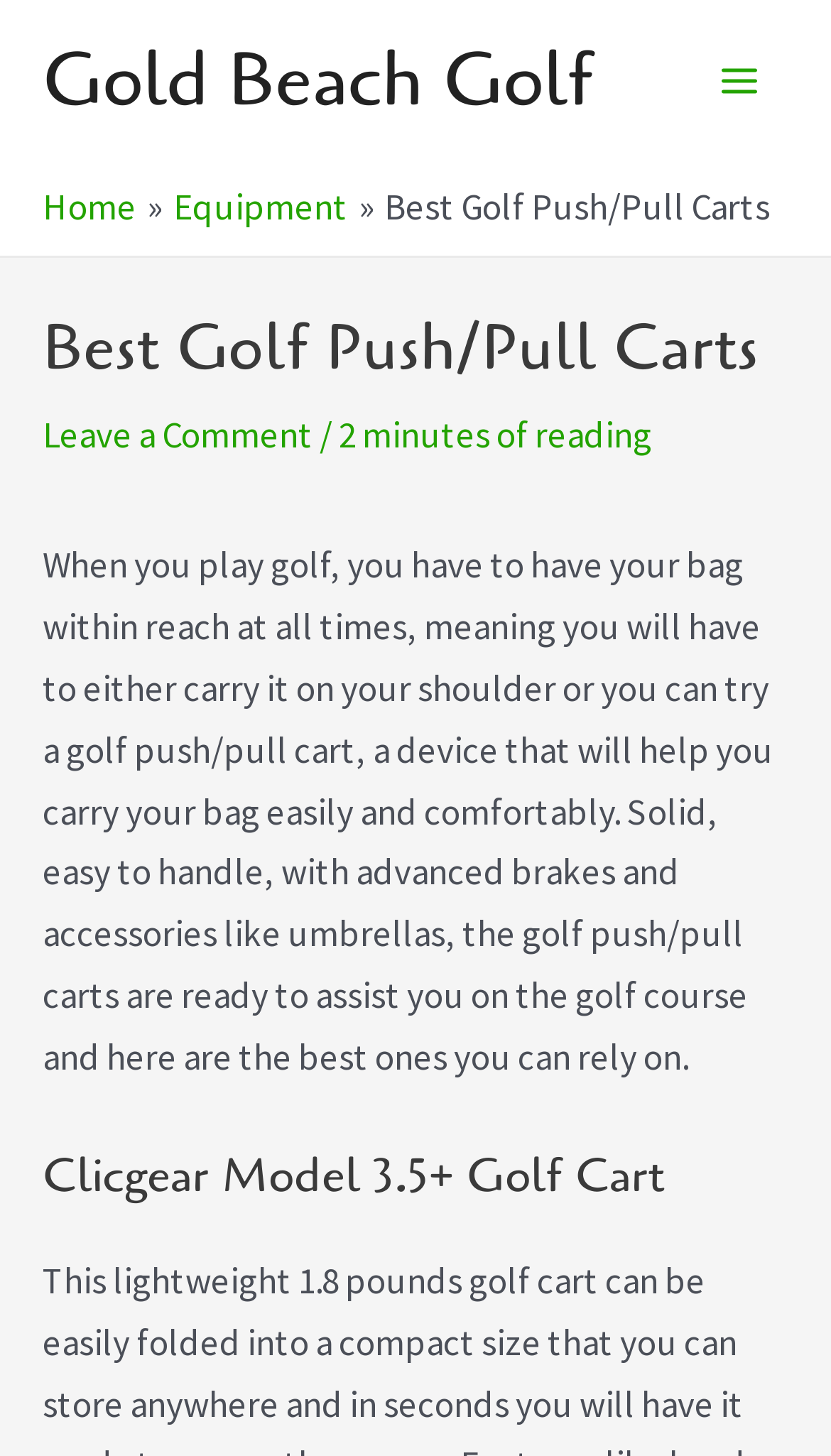What is the position of the 'Main Menu' button?
Refer to the image and provide a one-word or short phrase answer.

Top right